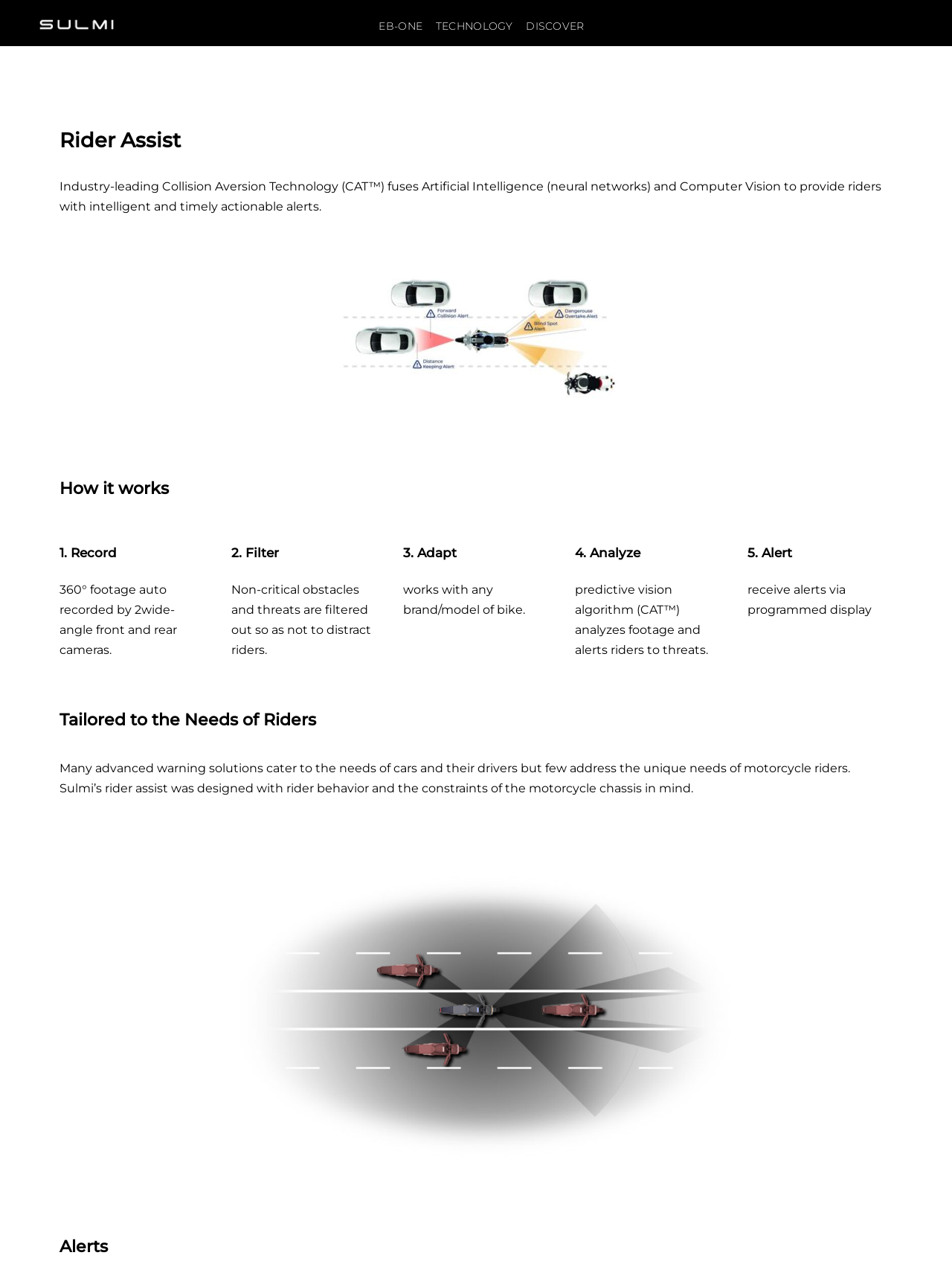Please provide a brief answer to the question using only one word or phrase: 
What type of cameras are used in Rider Assist?

Wide-angle front and rear cameras